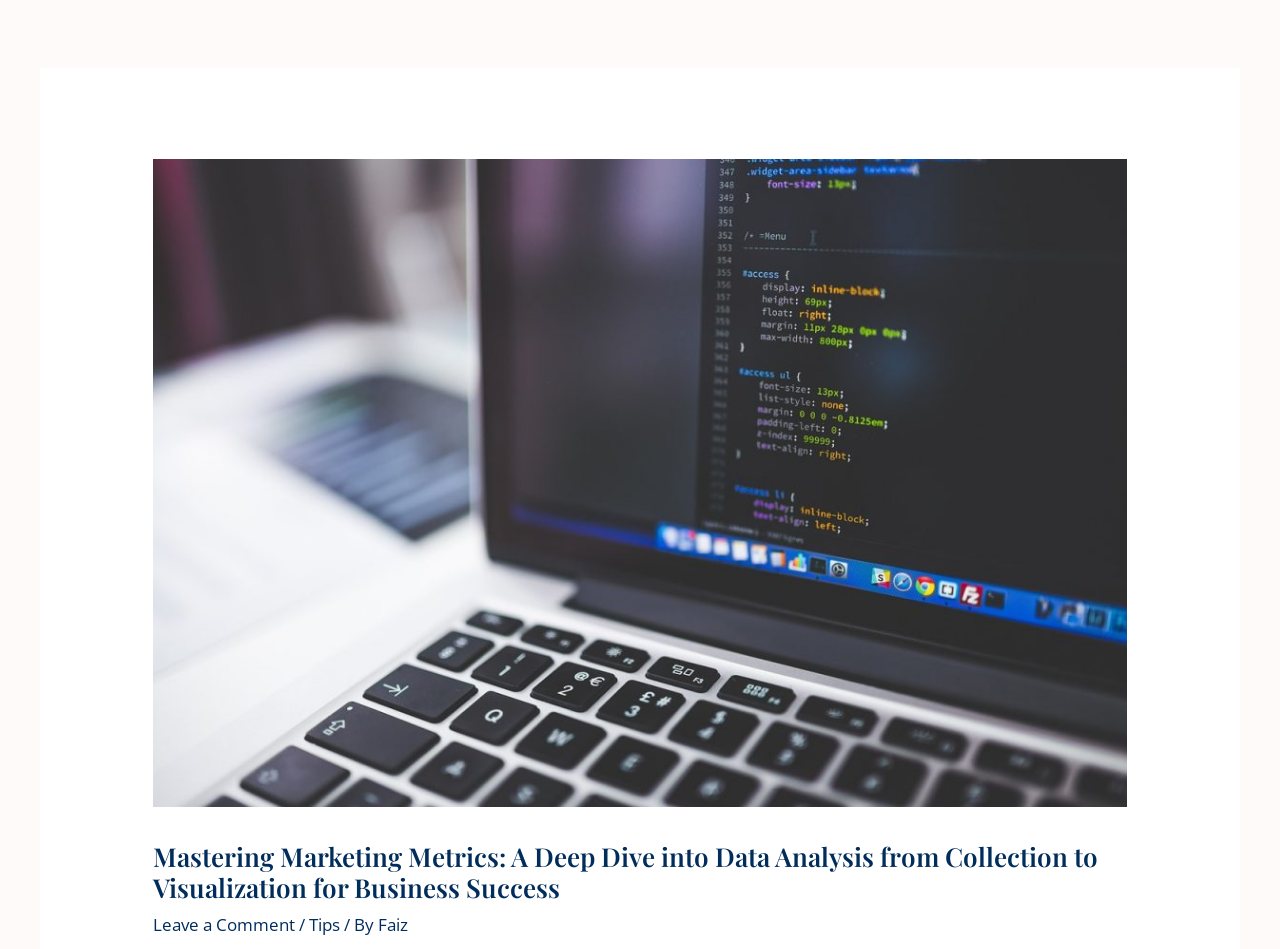Based on the image, please elaborate on the answer to the following question:
What is the purpose of the article?

Although the meta description is not directly referenced, the heading 'Mastering Marketing Metrics: A Deep Dive into Data Analysis from Collection to Visualization for Business Success' implies that the purpose of the article is to help drive business success through mastering marketing metrics.